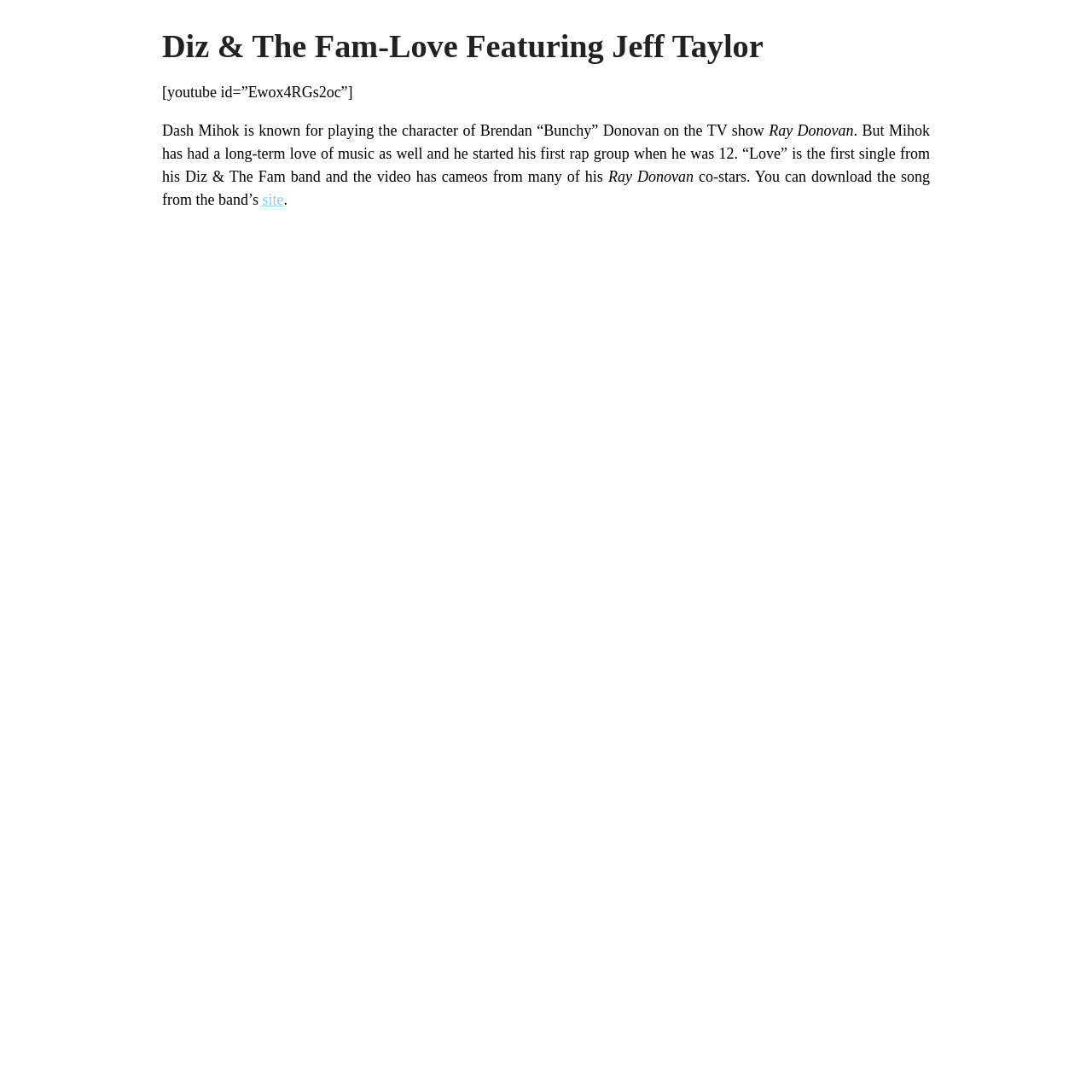Identify and provide the text content of the webpage's primary headline.

Diz & The Fam-Love Featuring Jeff Taylor